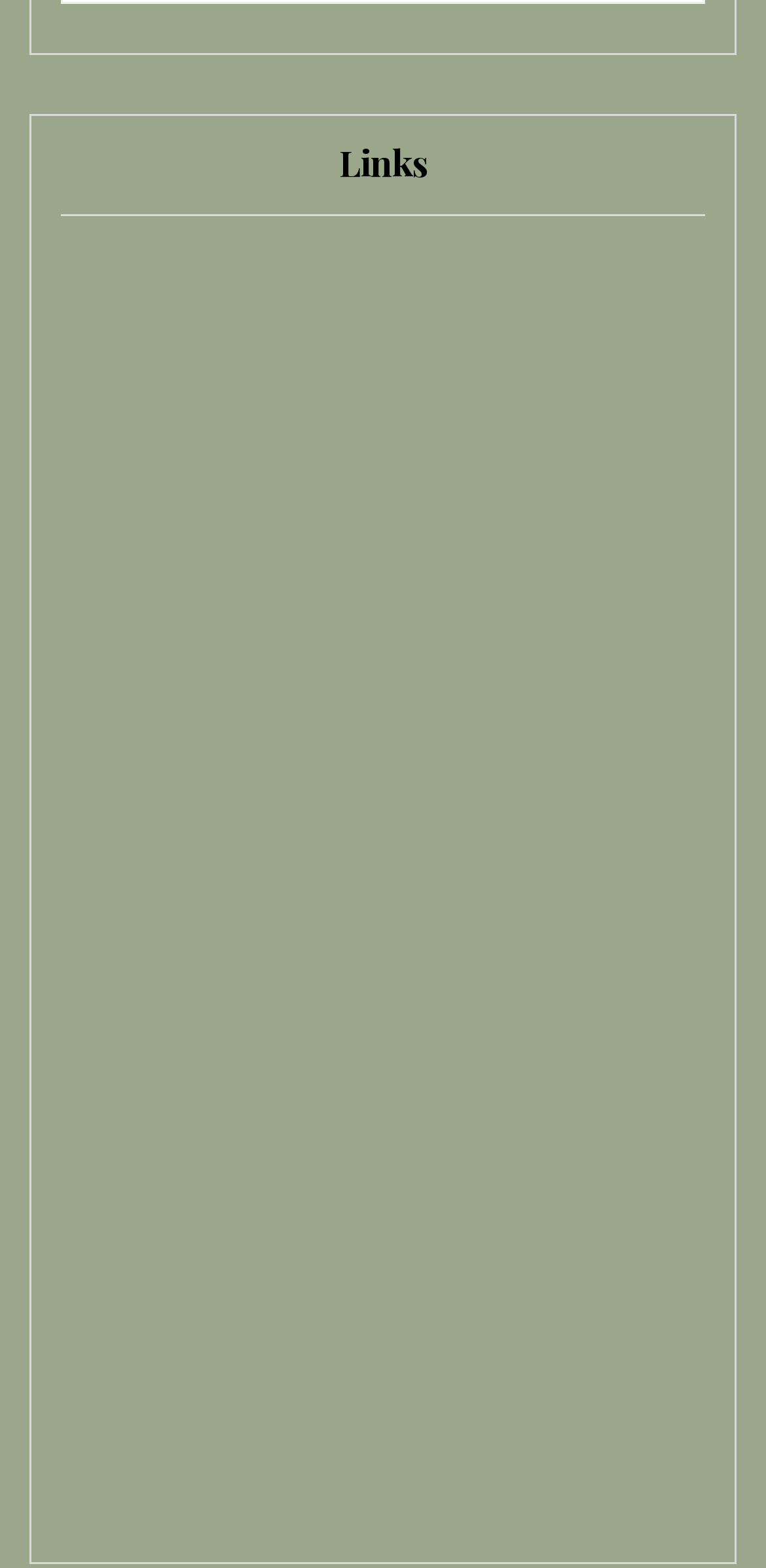Find the bounding box of the UI element described as follows: "Monotonous Forest".

[0.079, 0.574, 0.428, 0.598]